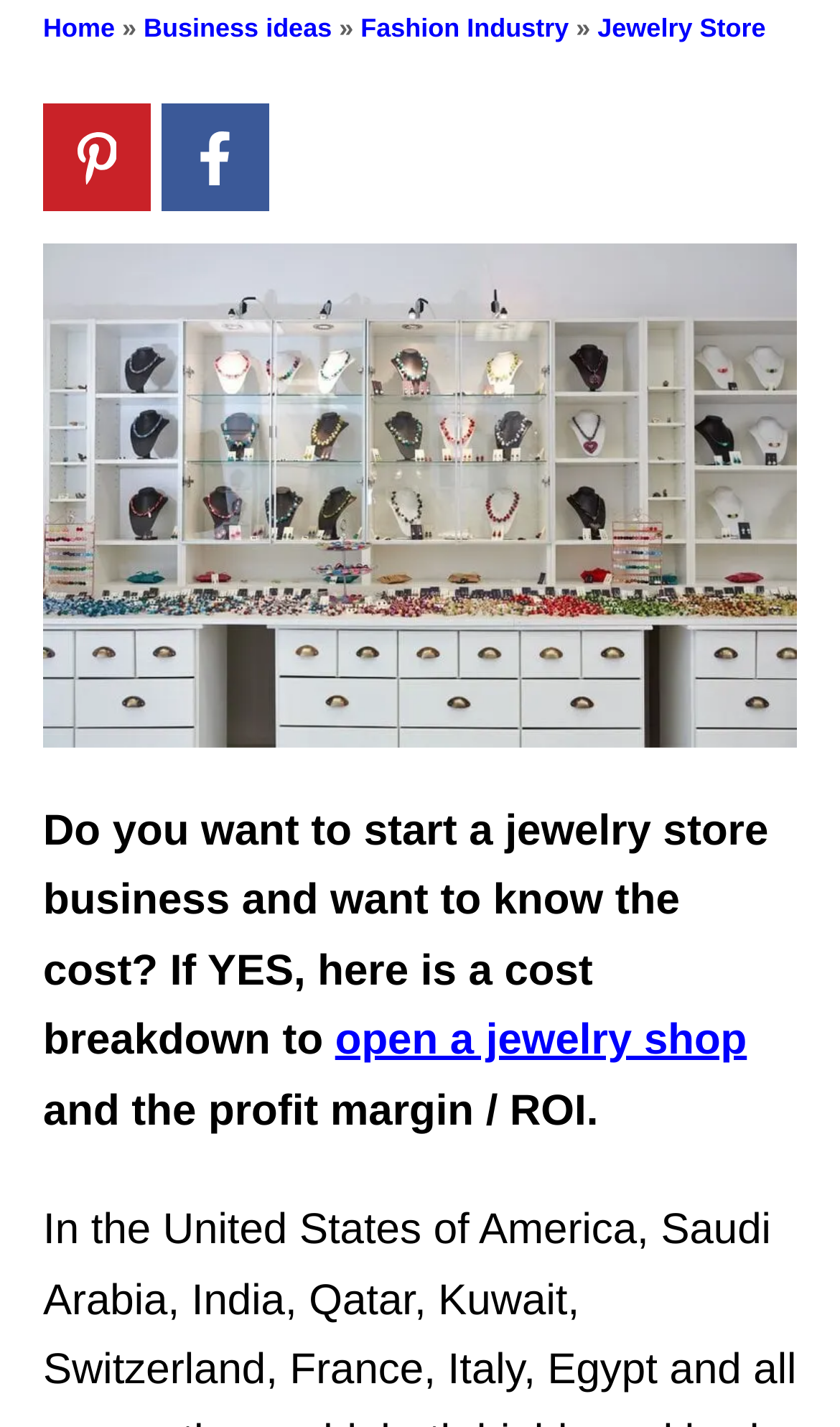Based on the element description Business ideas, identify the bounding box coordinates for the UI element. The coordinates should be in the format (top-left x, top-left y, bottom-right x, bottom-right y) and within the 0 to 1 range.

[0.171, 0.009, 0.395, 0.03]